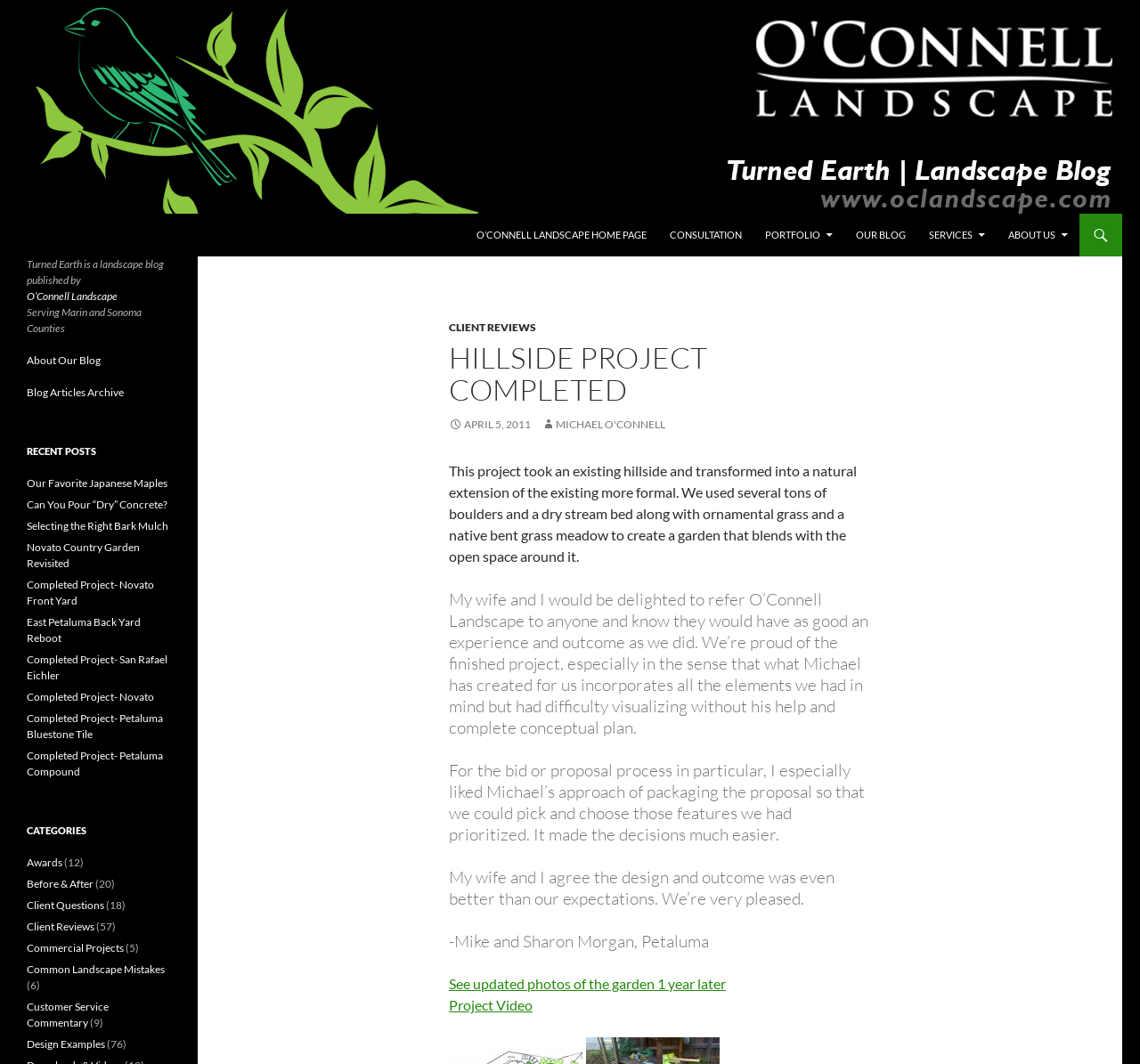What is the name of the landscape company?
Please answer the question with a detailed response using the information from the screenshot.

I found the answer by looking at the top navigation bar, where it says 'O'Connell Landscape Home Page'. This suggests that the company name is O'Connell Landscape.